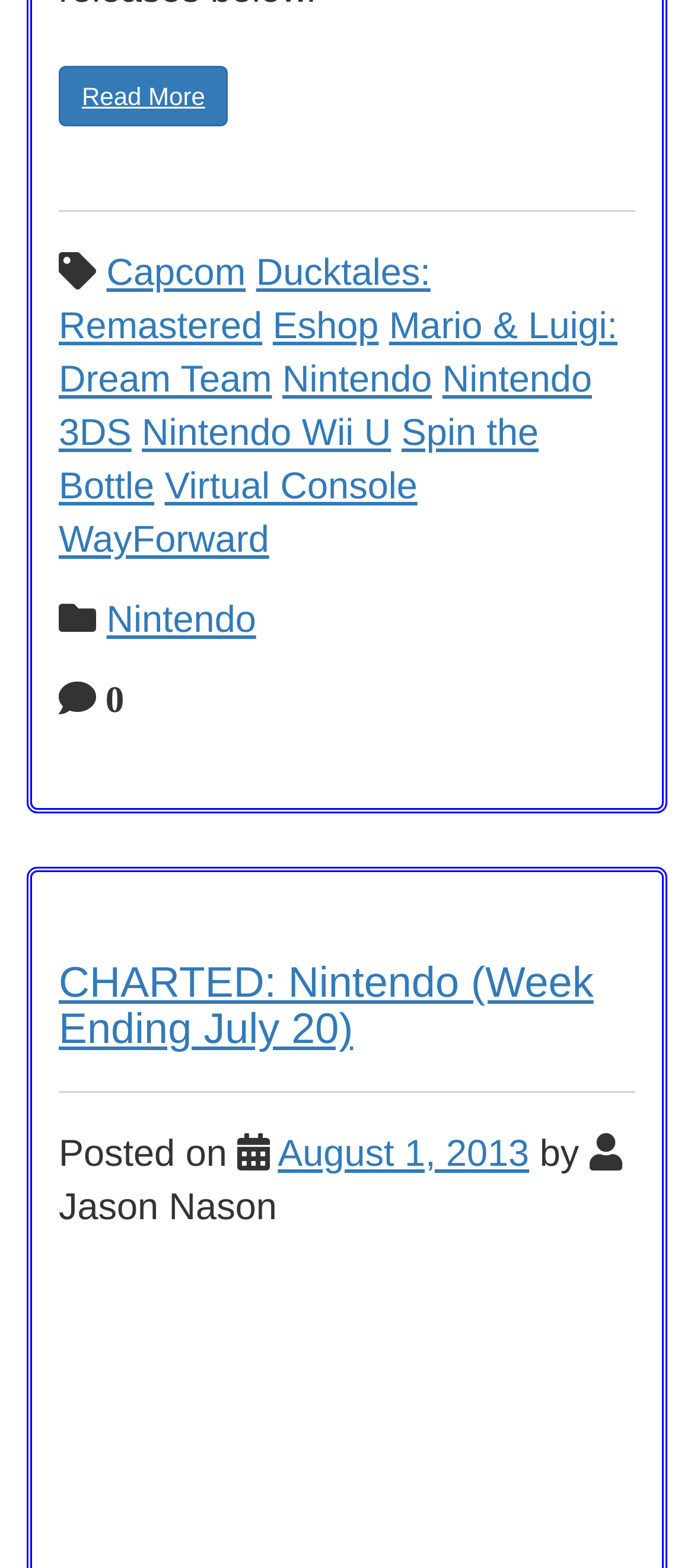Find and provide the bounding box coordinates for the UI element described with: "العربية".

None